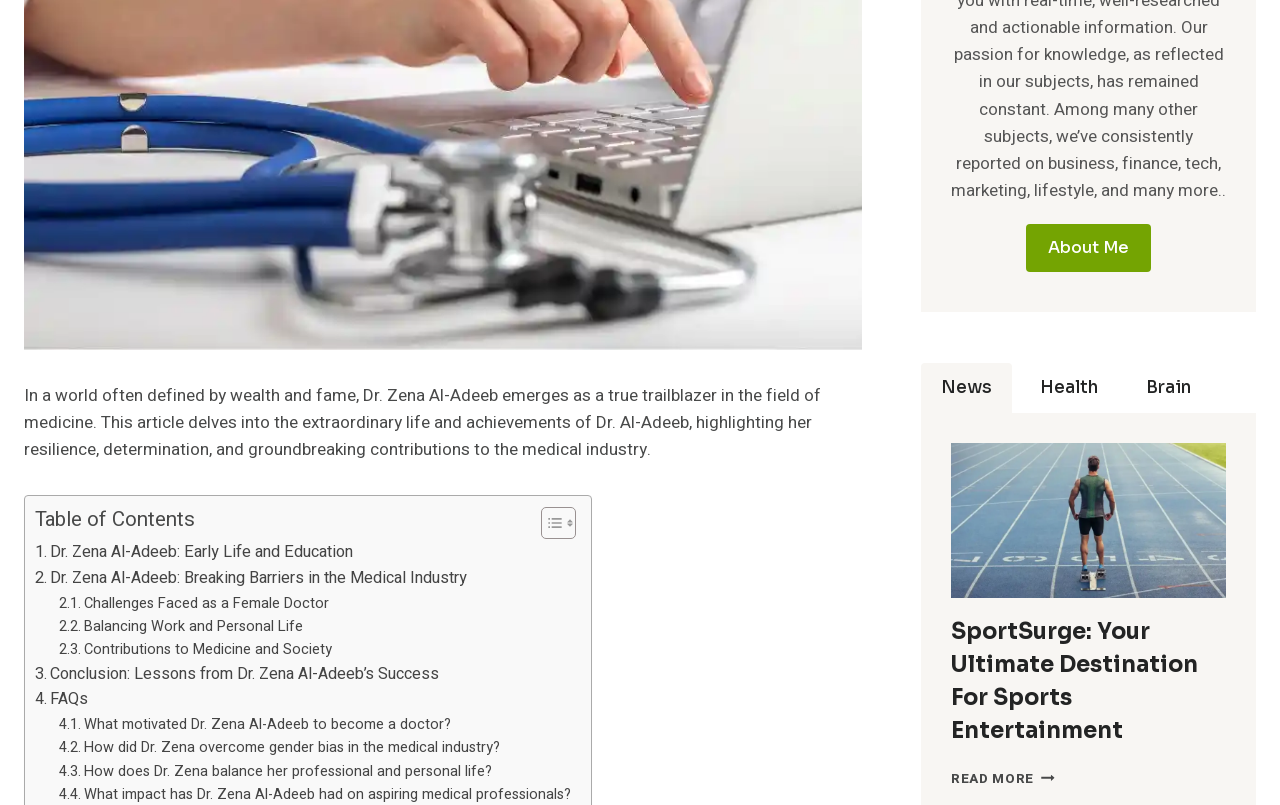Using the format (top-left x, top-left y, bottom-right x, bottom-right y), and given the element description, identify the bounding box coordinates within the screenshot: Balancing Work and Personal Life

[0.046, 0.764, 0.237, 0.793]